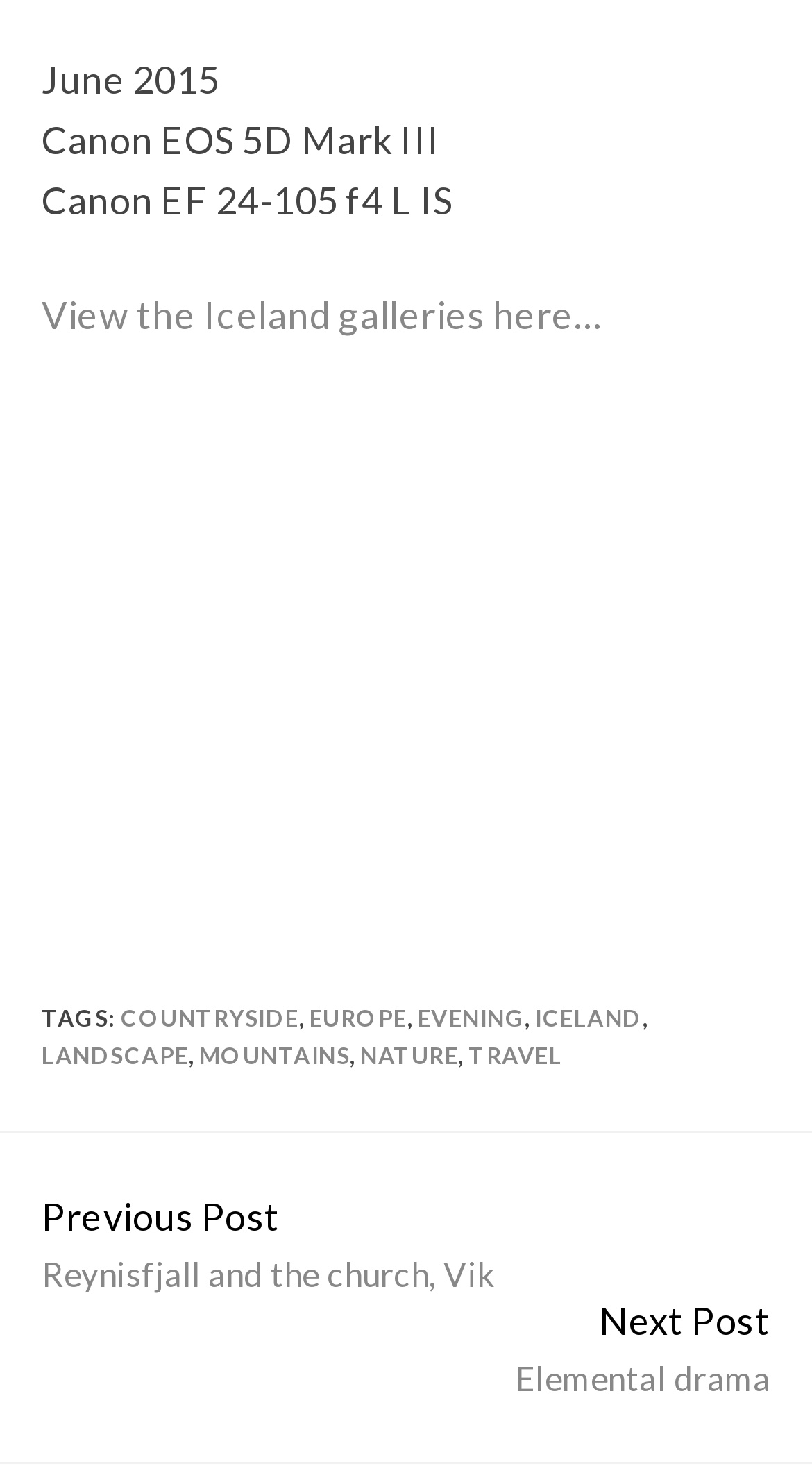Determine the bounding box coordinates of the section I need to click to execute the following instruction: "Continue reading". Provide the coordinates as four float numbers between 0 and 1, i.e., [left, top, right, bottom].

[0.0, 0.762, 1.0, 0.948]